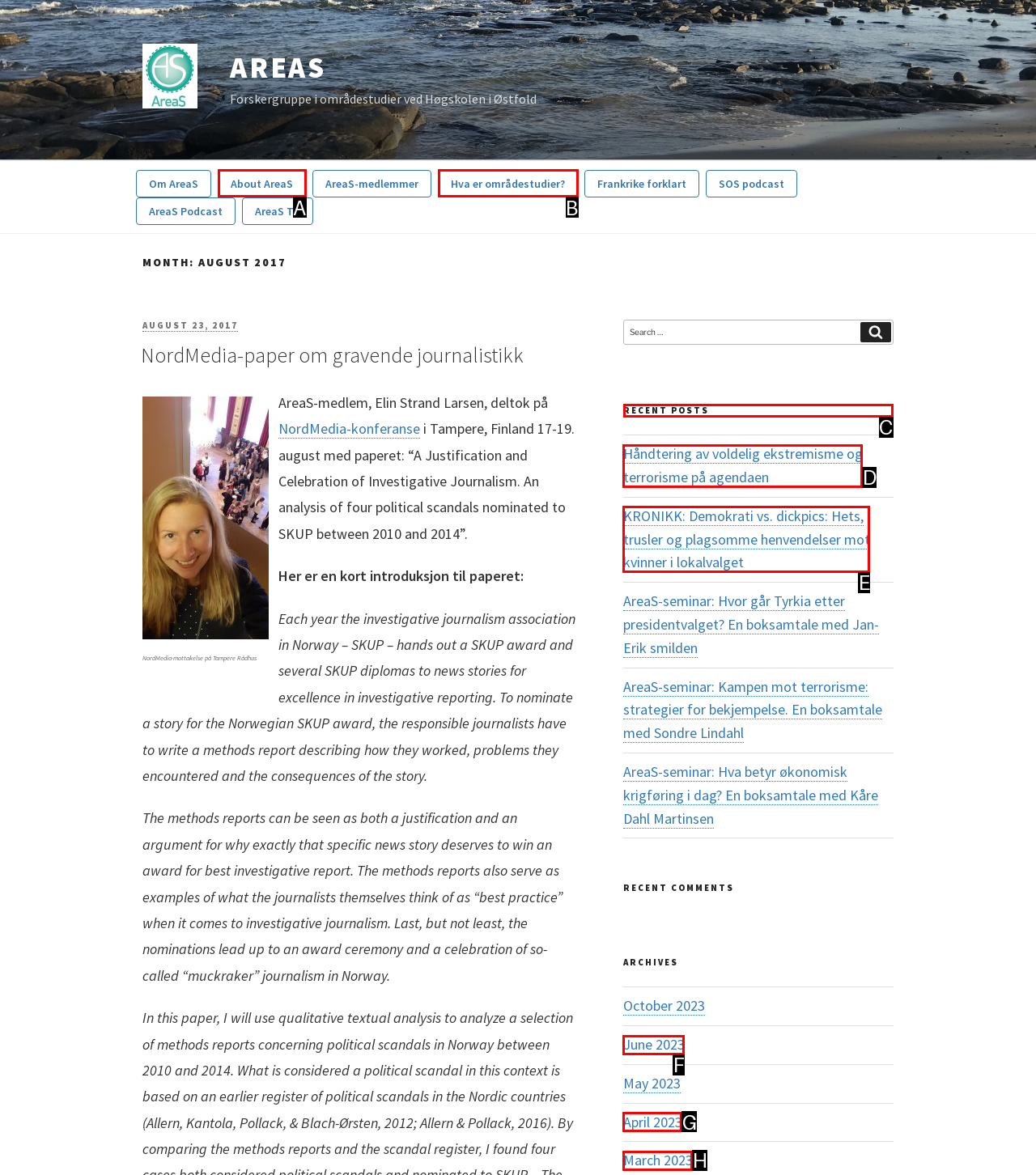Point out the specific HTML element to click to complete this task: View the 'Recent Posts' section Reply with the letter of the chosen option.

C